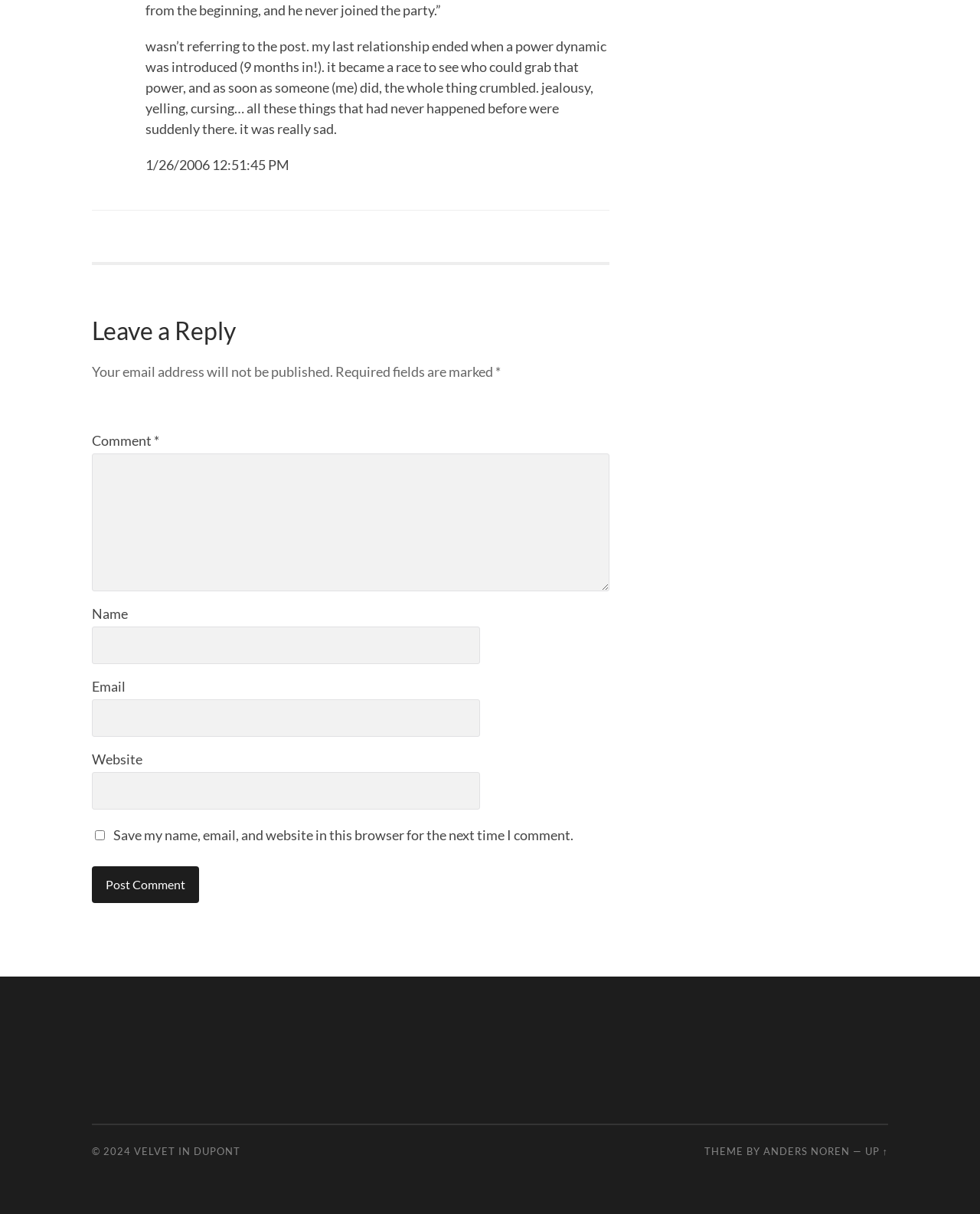Identify the bounding box for the element characterized by the following description: "parent_node: Email aria-describedby="email-notes" name="email"".

[0.094, 0.576, 0.49, 0.607]